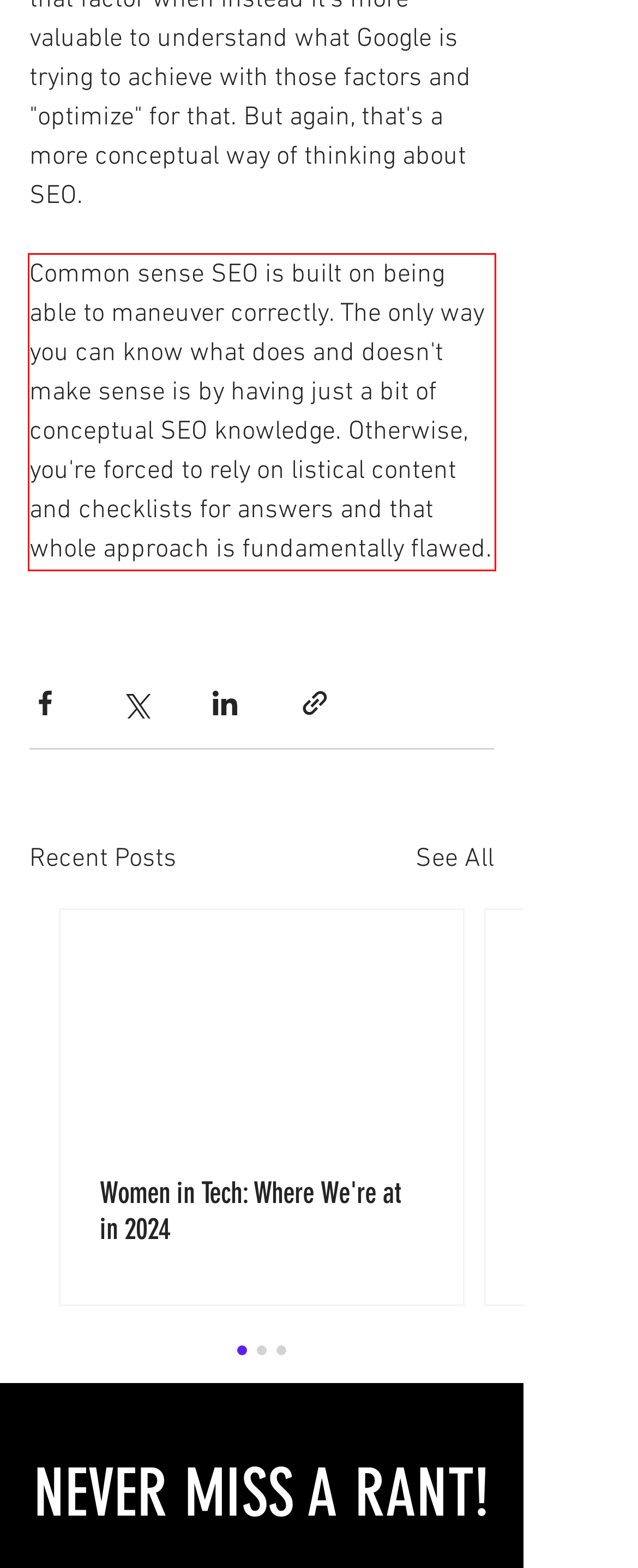Please perform OCR on the text content within the red bounding box that is highlighted in the provided webpage screenshot.

Common sense SEO is built on being able to maneuver correctly. The only way you can know what does and doesn't make sense is by having just a bit of conceptual SEO knowledge. Otherwise, you're forced to rely on listical content and checklists for answers and that whole approach is fundamentally flawed.